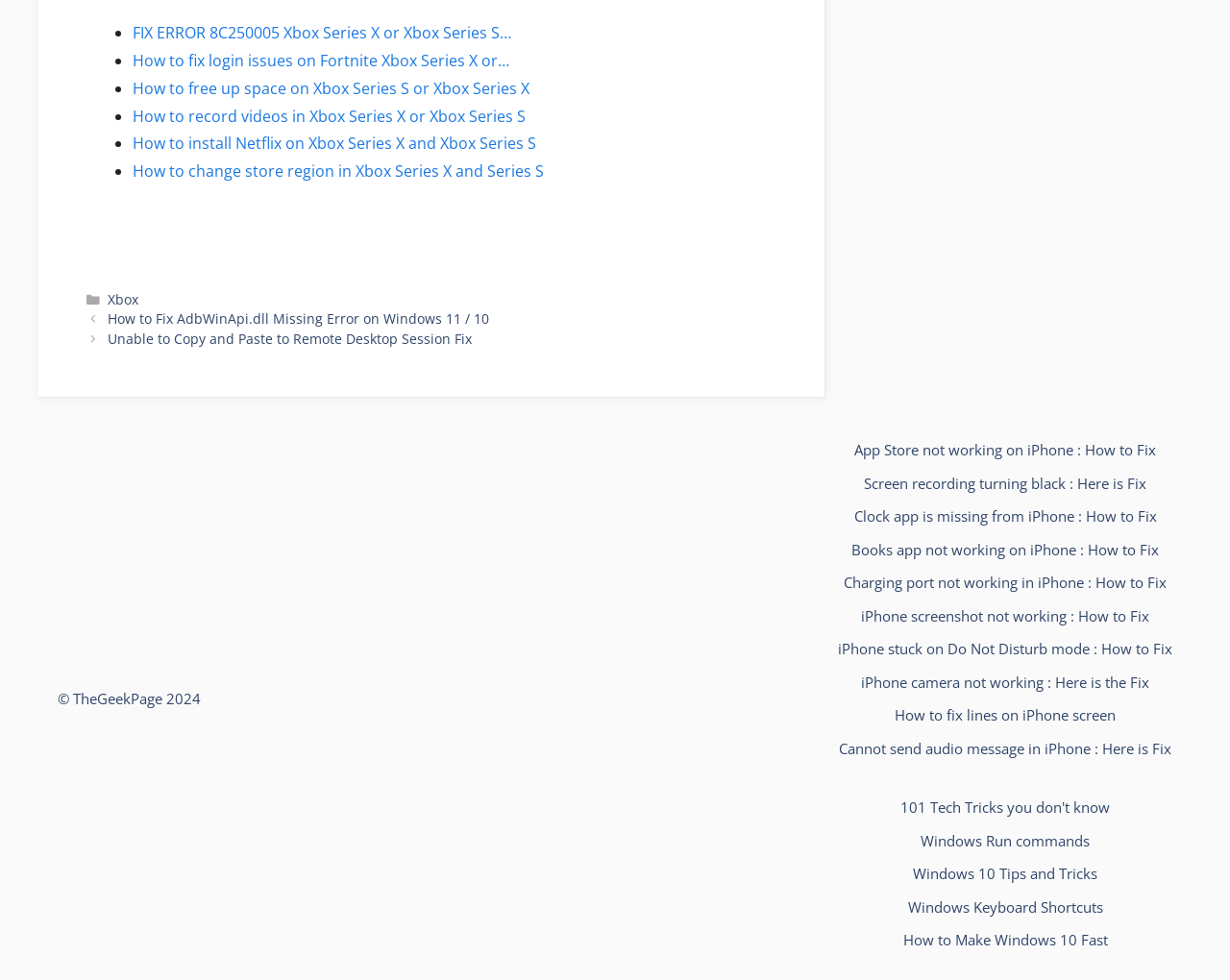Identify the bounding box coordinates of the region that should be clicked to execute the following instruction: "Click on 'How to free up space on Xbox Series S or Xbox Series X'".

[0.108, 0.079, 0.43, 0.101]